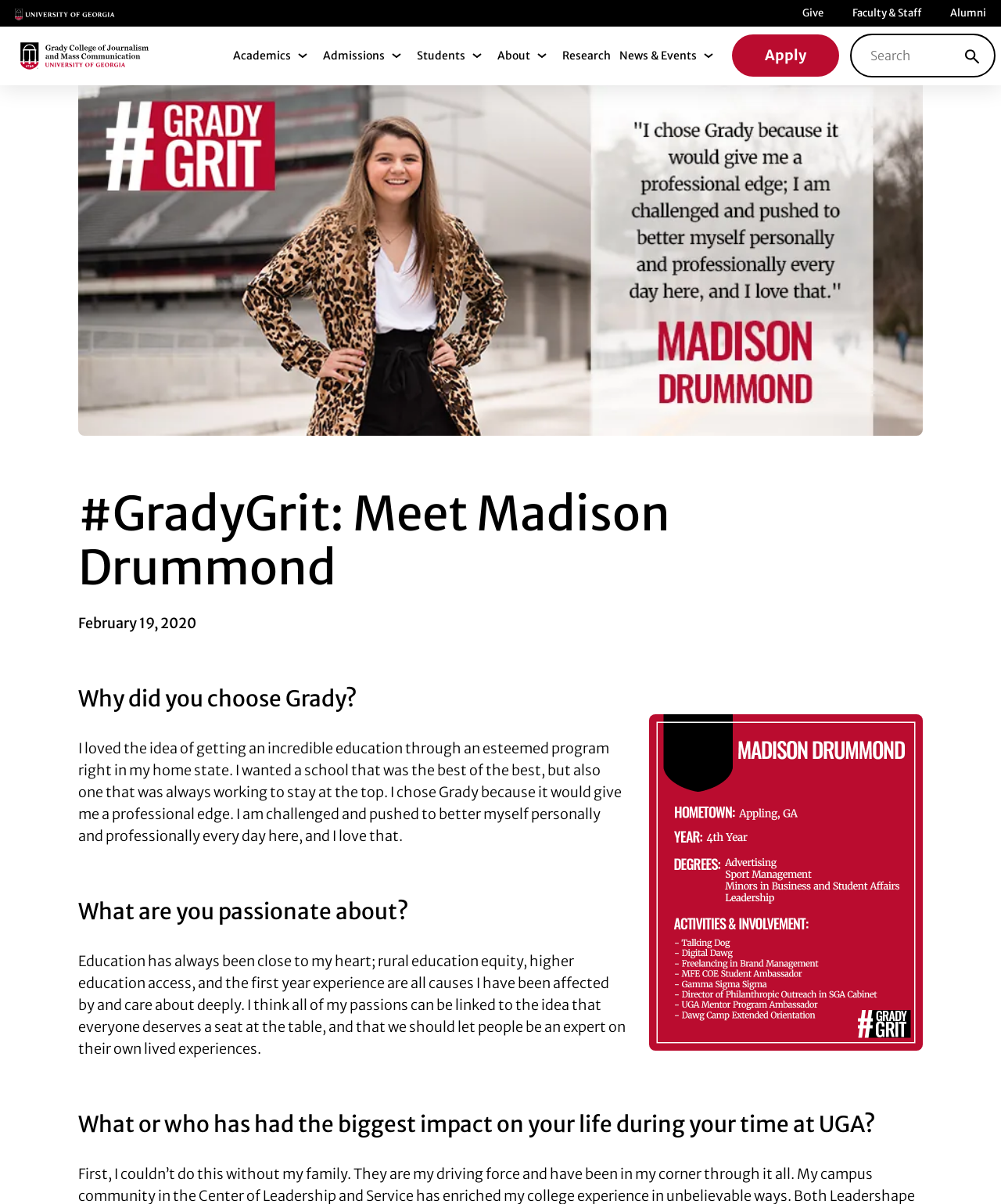Give a concise answer using one word or a phrase to the following question:
What is the purpose of the 'Search' button?

To search the website